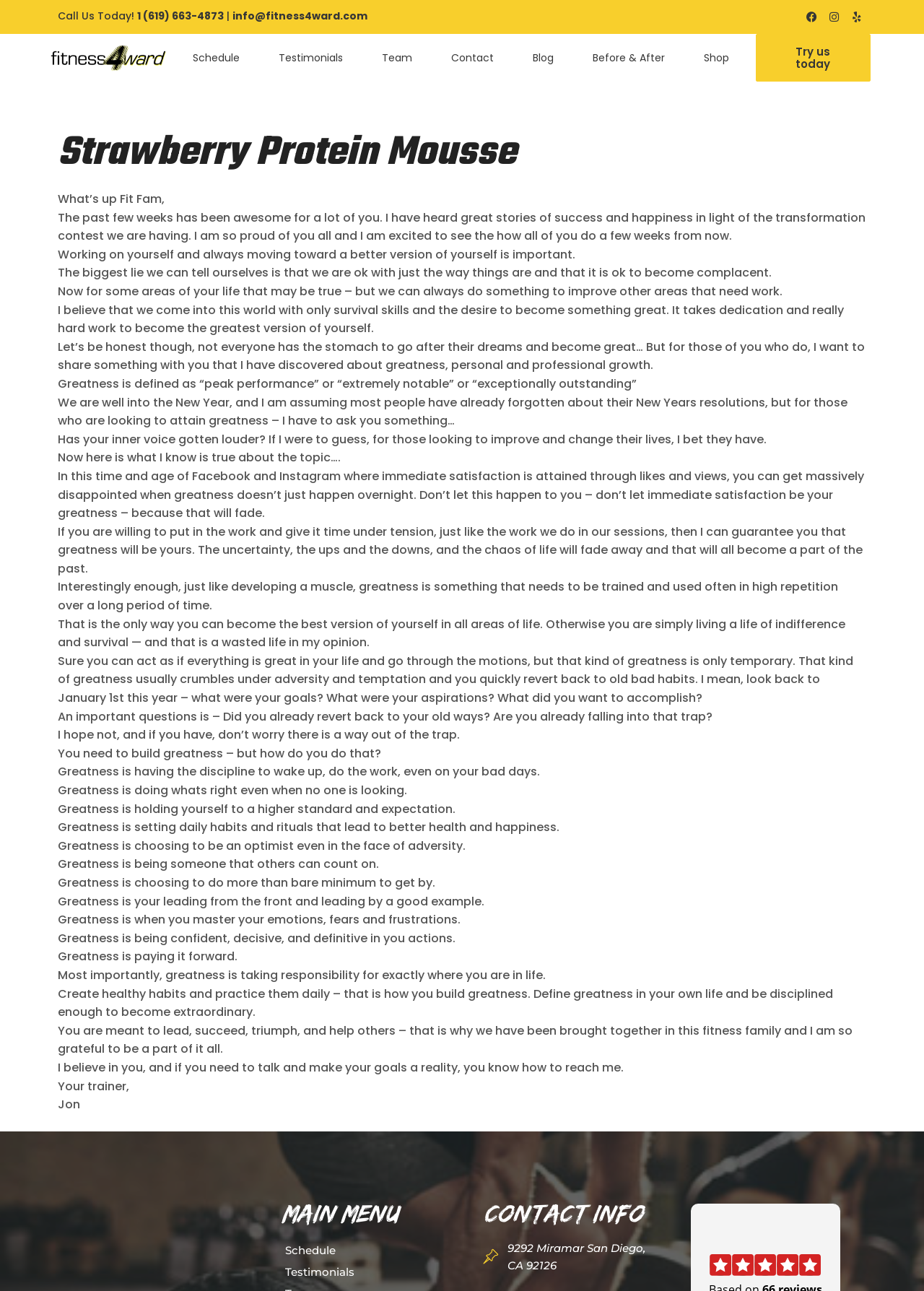What is the topic of the blog post?
Kindly offer a detailed explanation using the data available in the image.

The topic of the blog post is about achieving greatness, which is discussed throughout the article, with the author sharing their thoughts and insights on what it means to be great.